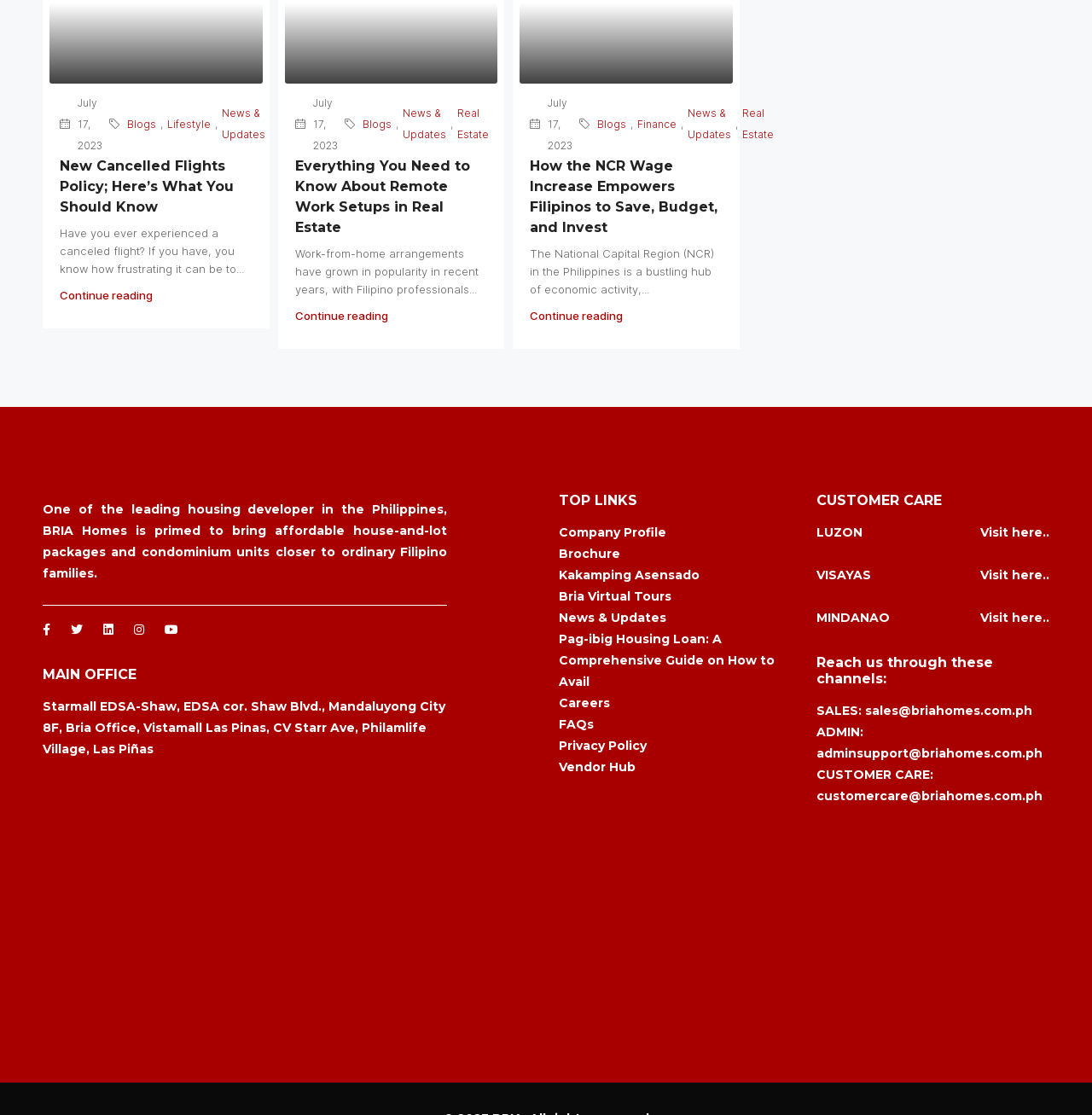Highlight the bounding box coordinates of the element that should be clicked to carry out the following instruction: "Read 'New Cancelled Flights Policy; Here’s What You Should Know'". The coordinates must be given as four float numbers ranging from 0 to 1, i.e., [left, top, right, bottom].

[0.055, 0.14, 0.231, 0.195]